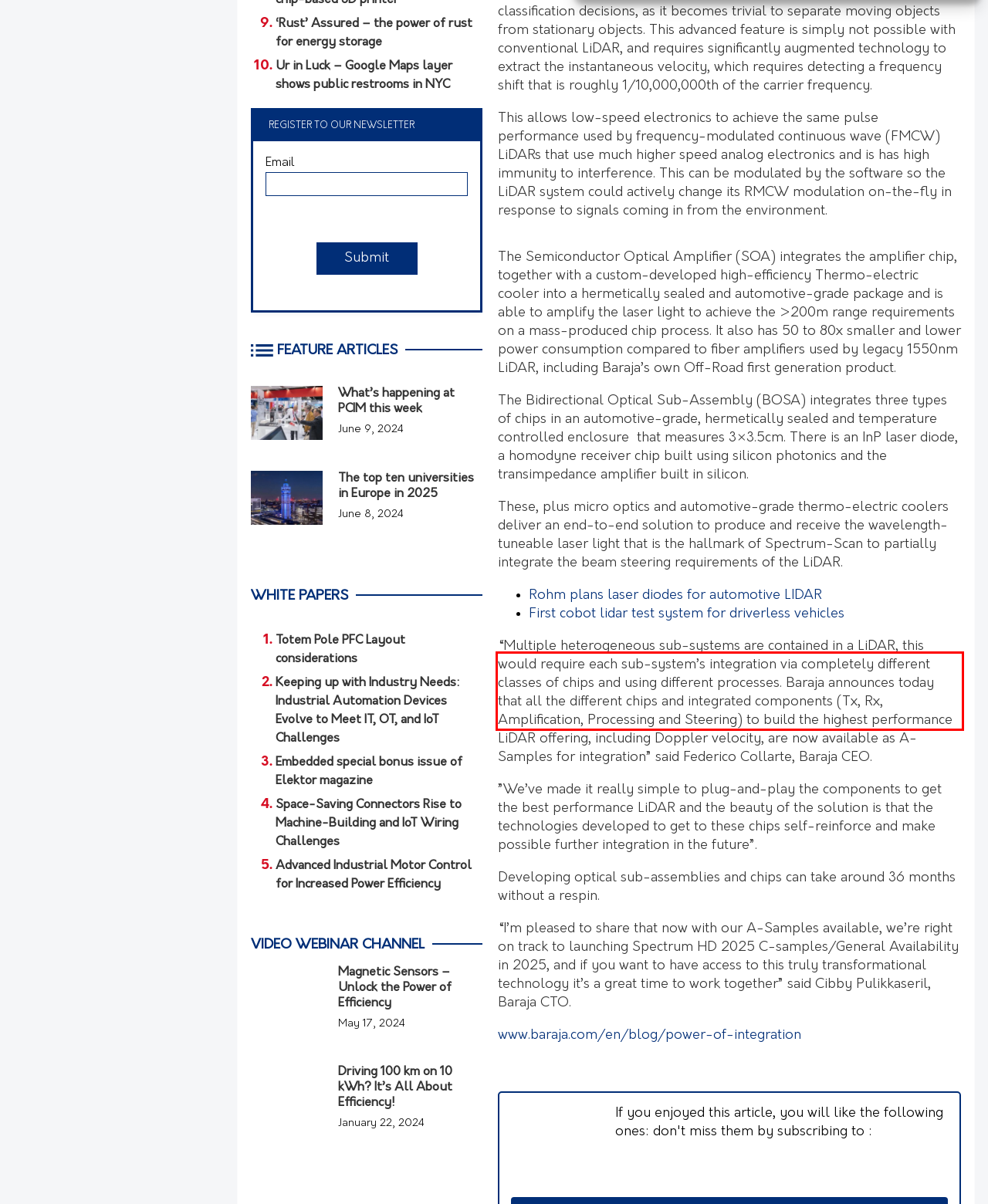Please examine the webpage screenshot containing a red bounding box and use OCR to recognize and output the text inside the red bounding box.

”We’ve made it really simple to plug-and-play the components to get the best performance LiDAR and the beauty of the solution is that the technologies developed to get to these chips self-reinforce and make possible further integration in the future”.